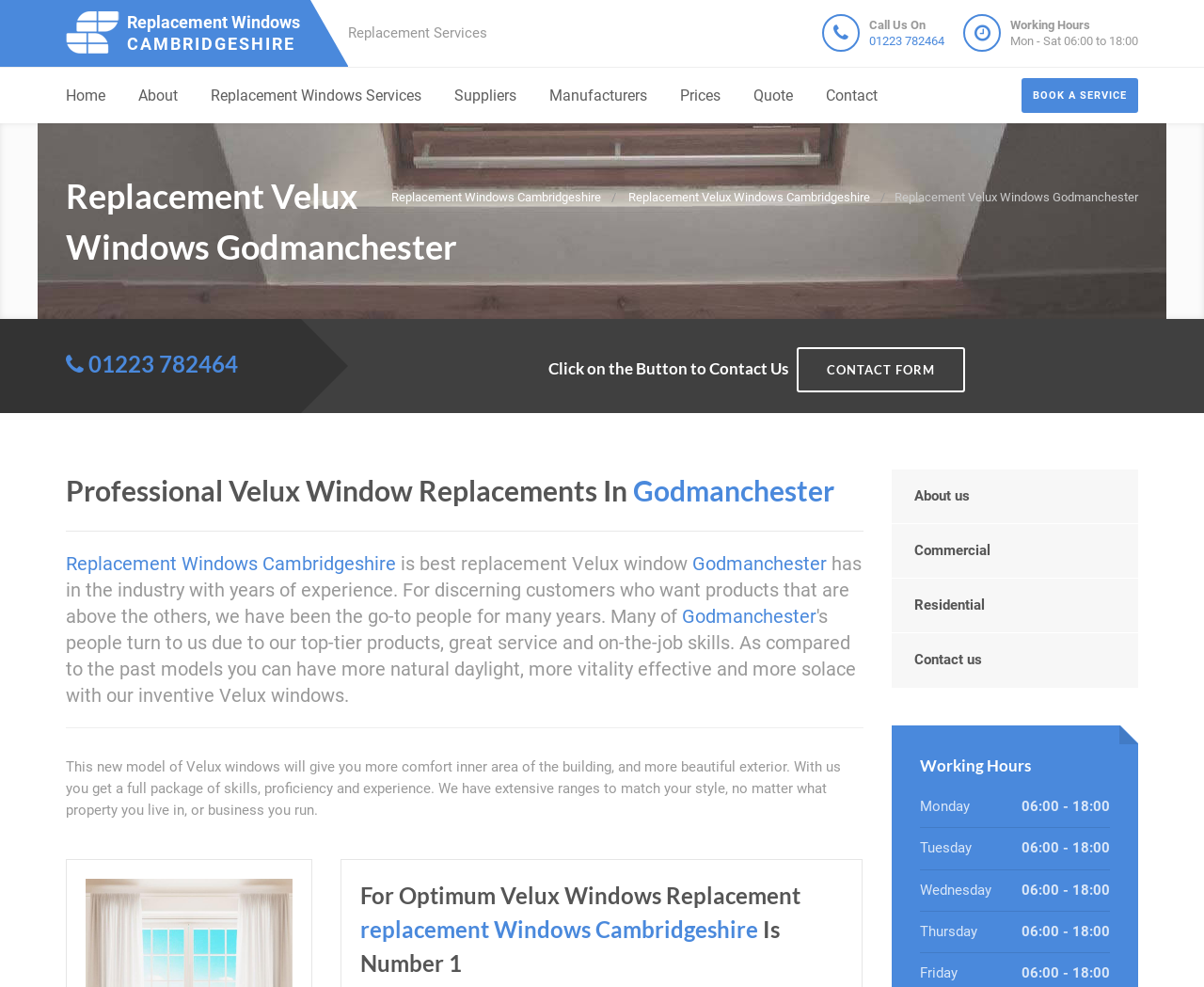Locate the UI element described as follows: "Replacement Velux Windows Cambridgeshire". Return the bounding box coordinates as four float numbers between 0 and 1 in the order [left, top, right, bottom].

[0.522, 0.192, 0.723, 0.206]